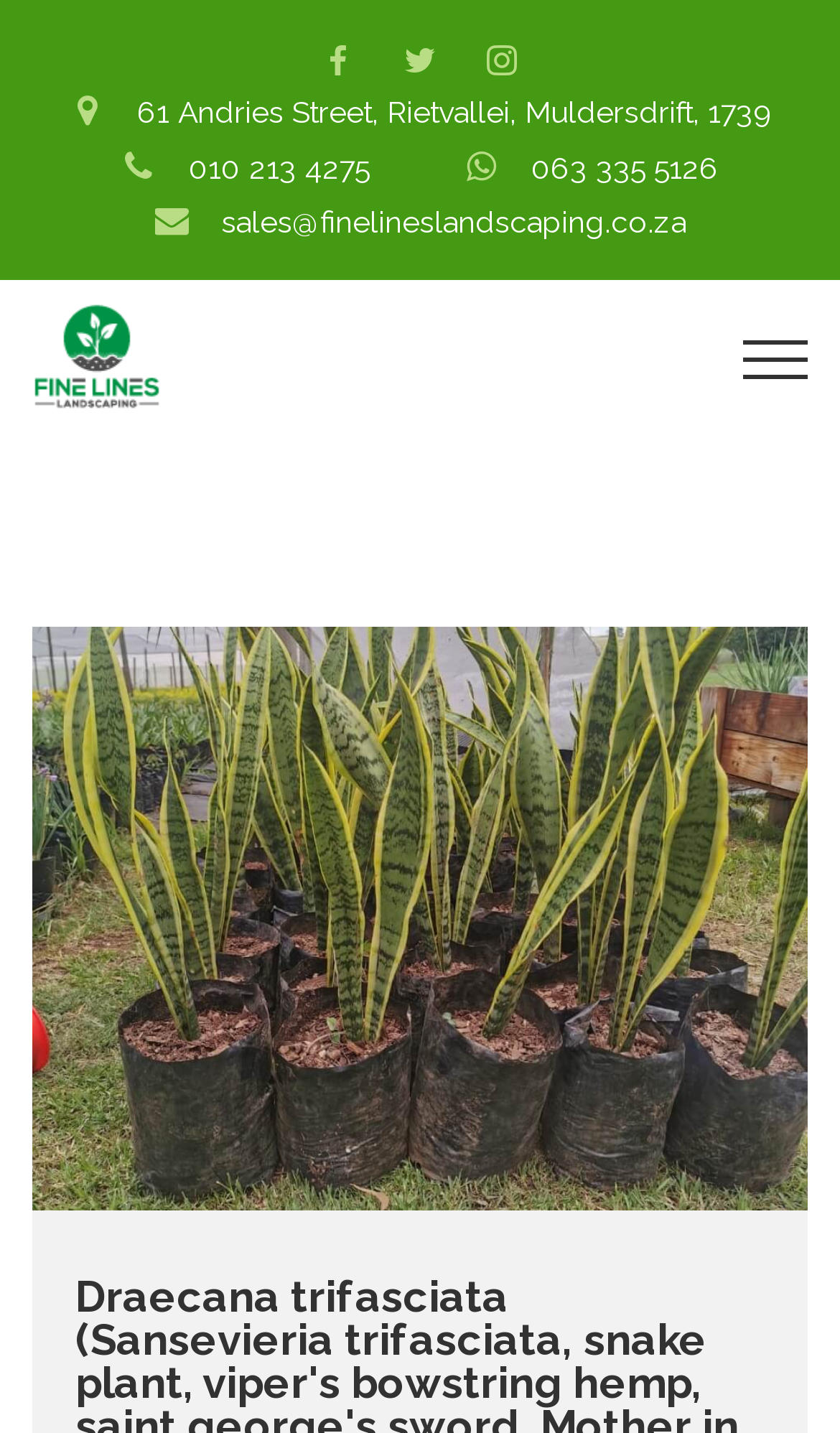Please answer the following question using a single word or phrase: 
What is the address of Fine Lines Landscaping?

61 Andries Street, Rietvallei, Muldersdrift, 1739